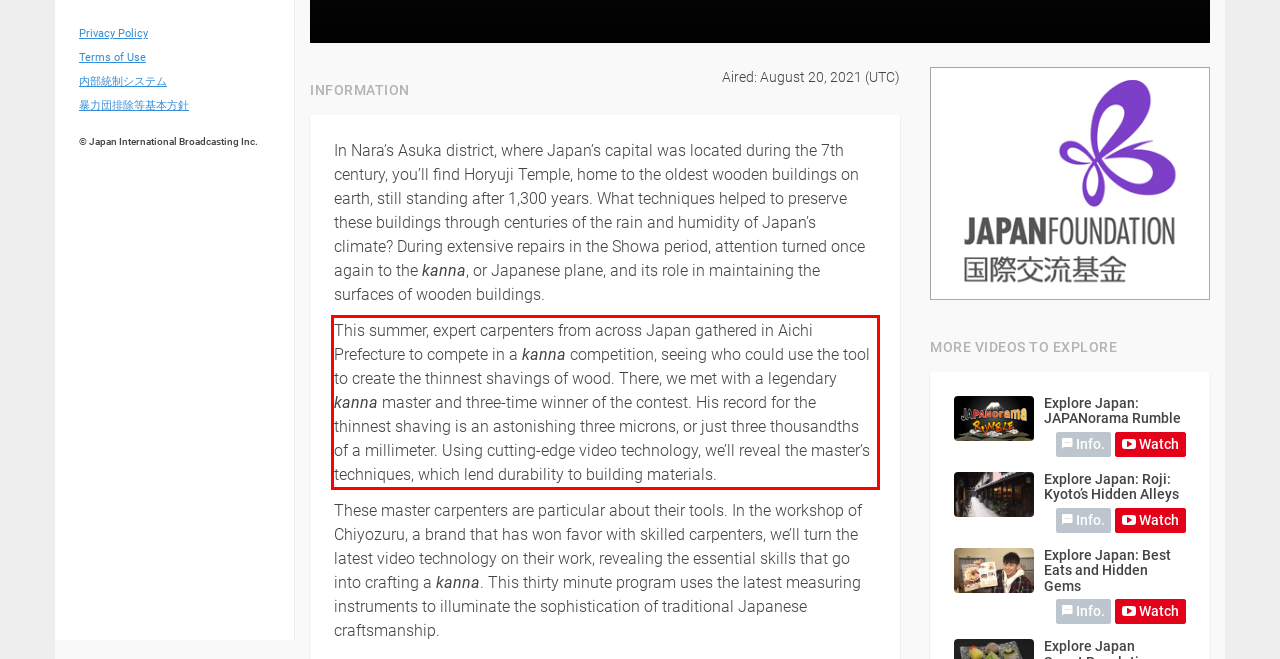From the provided screenshot, extract the text content that is enclosed within the red bounding box.

This summer, expert carpenters from across Japan gathered in Aichi Prefecture to compete in a kanna competition, seeing who could use the tool to create the thinnest shavings of wood. There, we met with a legendary kanna master and three-time winner of the contest. His record for the thinnest shaving is an astonishing three microns, or just three thousandths of a millimeter. Using cutting-edge video technology, we’ll reveal the master’s techniques, which lend durability to building materials.